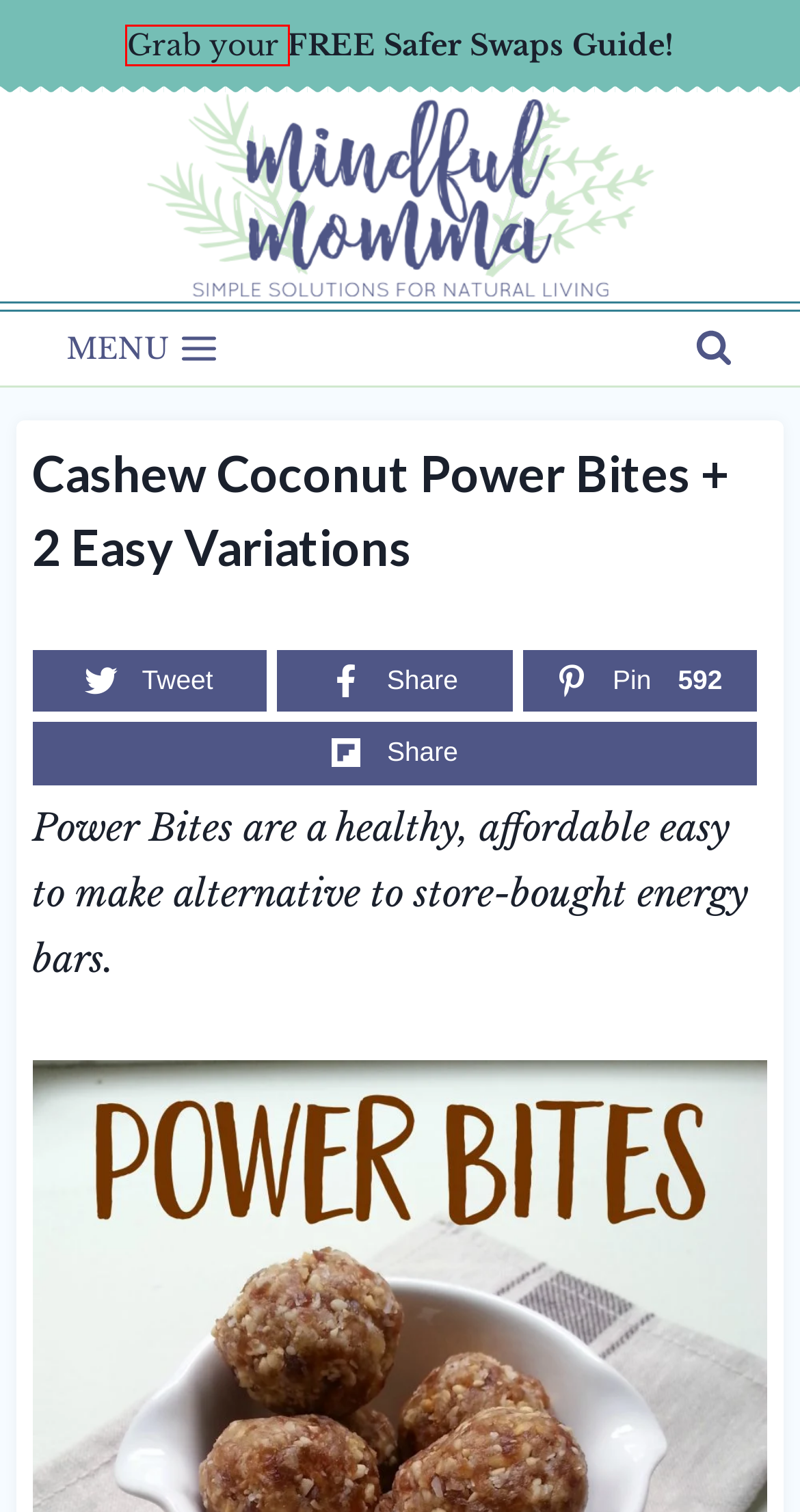You are provided with a screenshot of a webpage that includes a red rectangle bounding box. Please choose the most appropriate webpage description that matches the new webpage after clicking the element within the red bounding box. Here are the candidates:
A. Green Talk® - Whole Body, Healthy Home, and Sustainable Garden Inspiration
B. Amazon.com
C. Sustainable Swaps Guide
D. FREE Natural Living Resources from Mindful Momma
E. Privacy Policy & Disclosures - Mindful Momma
F. Homemade Lavender Calendula Skin Balm Recipe
G. Homemade Energy Bites Recipes in Lots of Flavors
H. Mindful Momma

C